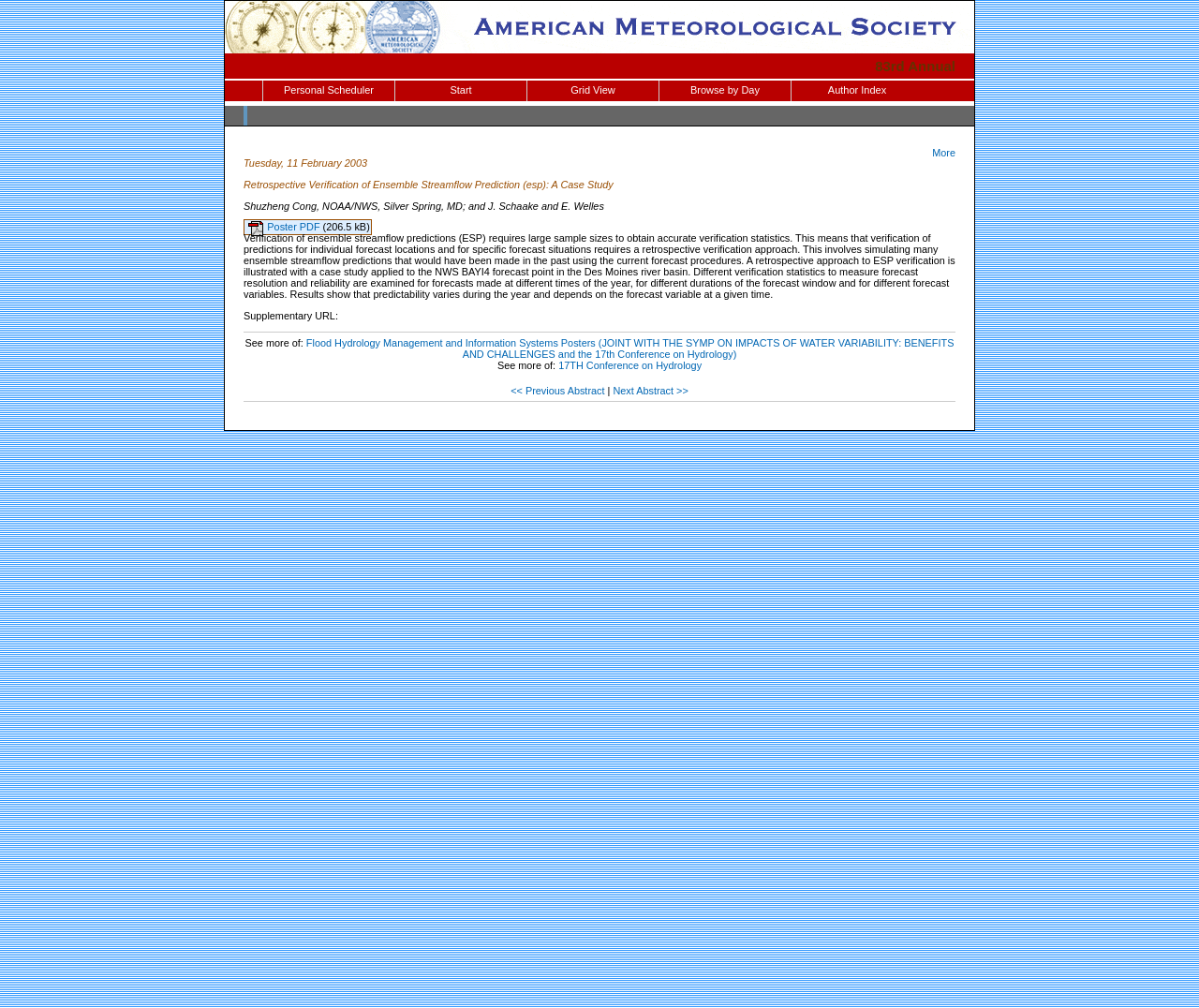Identify the bounding box coordinates of the part that should be clicked to carry out this instruction: "Open the Personal Scheduler".

[0.22, 0.08, 0.329, 0.1]